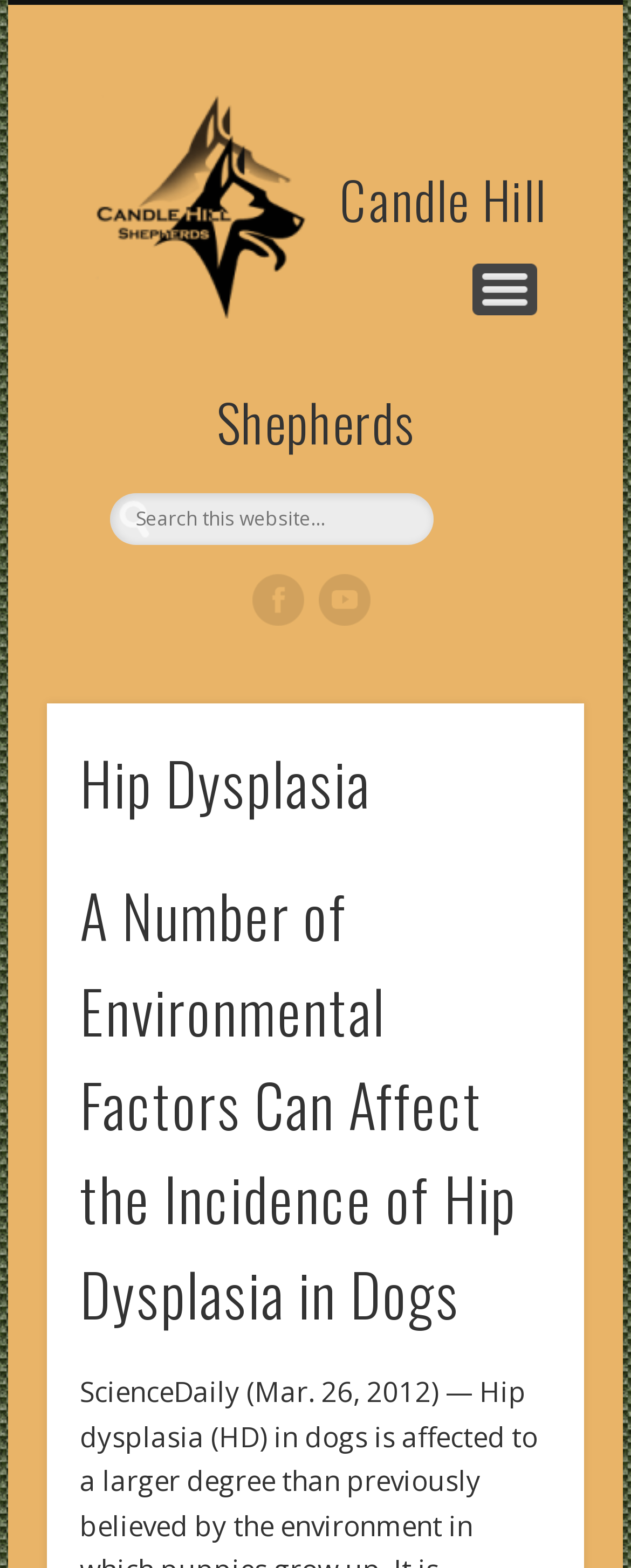Look at the image and give a detailed response to the following question: What social media platforms are linked on the webpage?

I discovered the answer by looking at the link elements with the text 'Facebook' and 'Vimeo' which are located near the top of the webpage, indicating that they are social media platforms linked to the website.